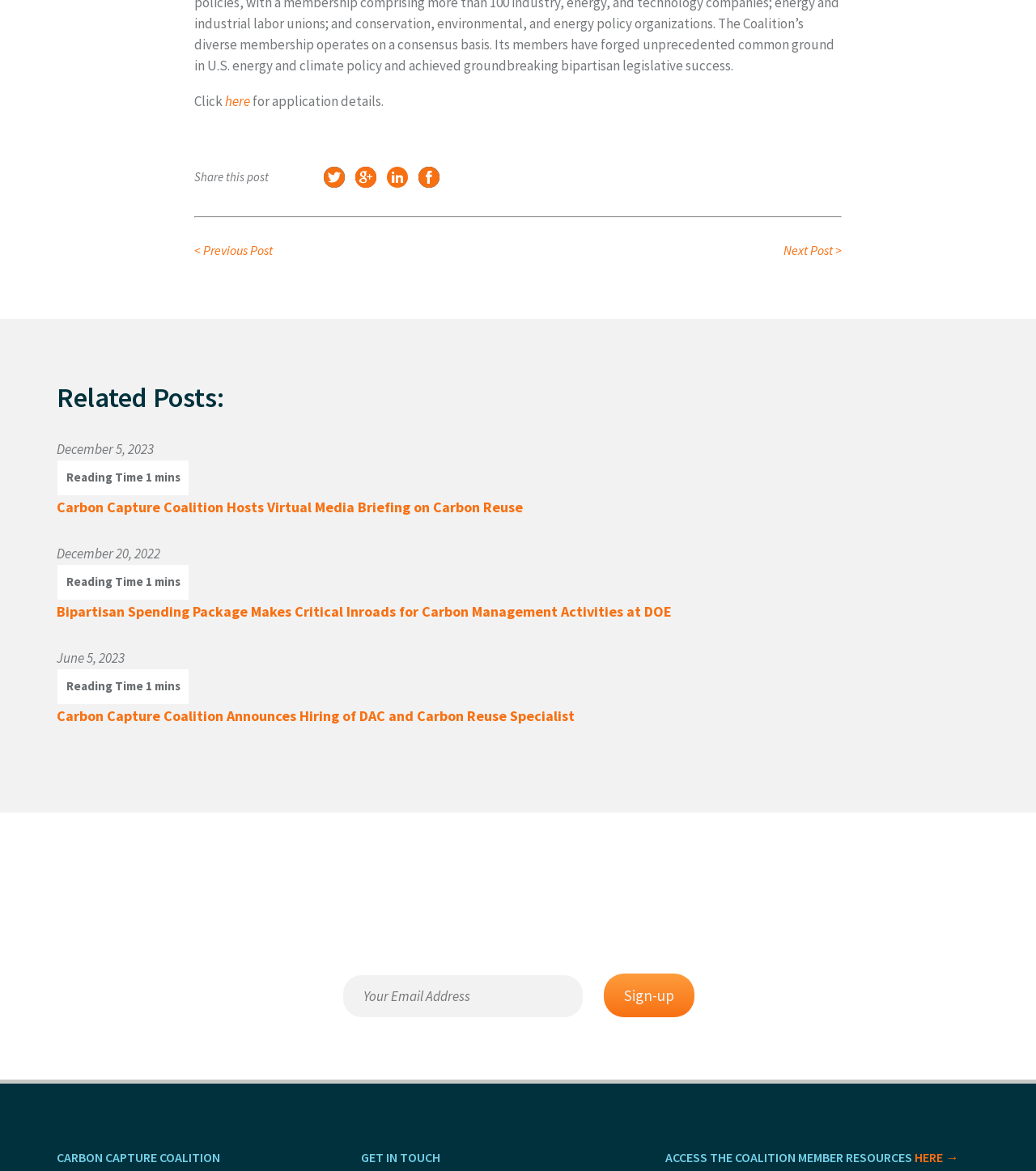Specify the bounding box coordinates (top-left x, top-left y, bottom-right x, bottom-right y) of the UI element in the screenshot that matches this description: name="email" placeholder="Your Email Address"

[0.33, 0.831, 0.564, 0.87]